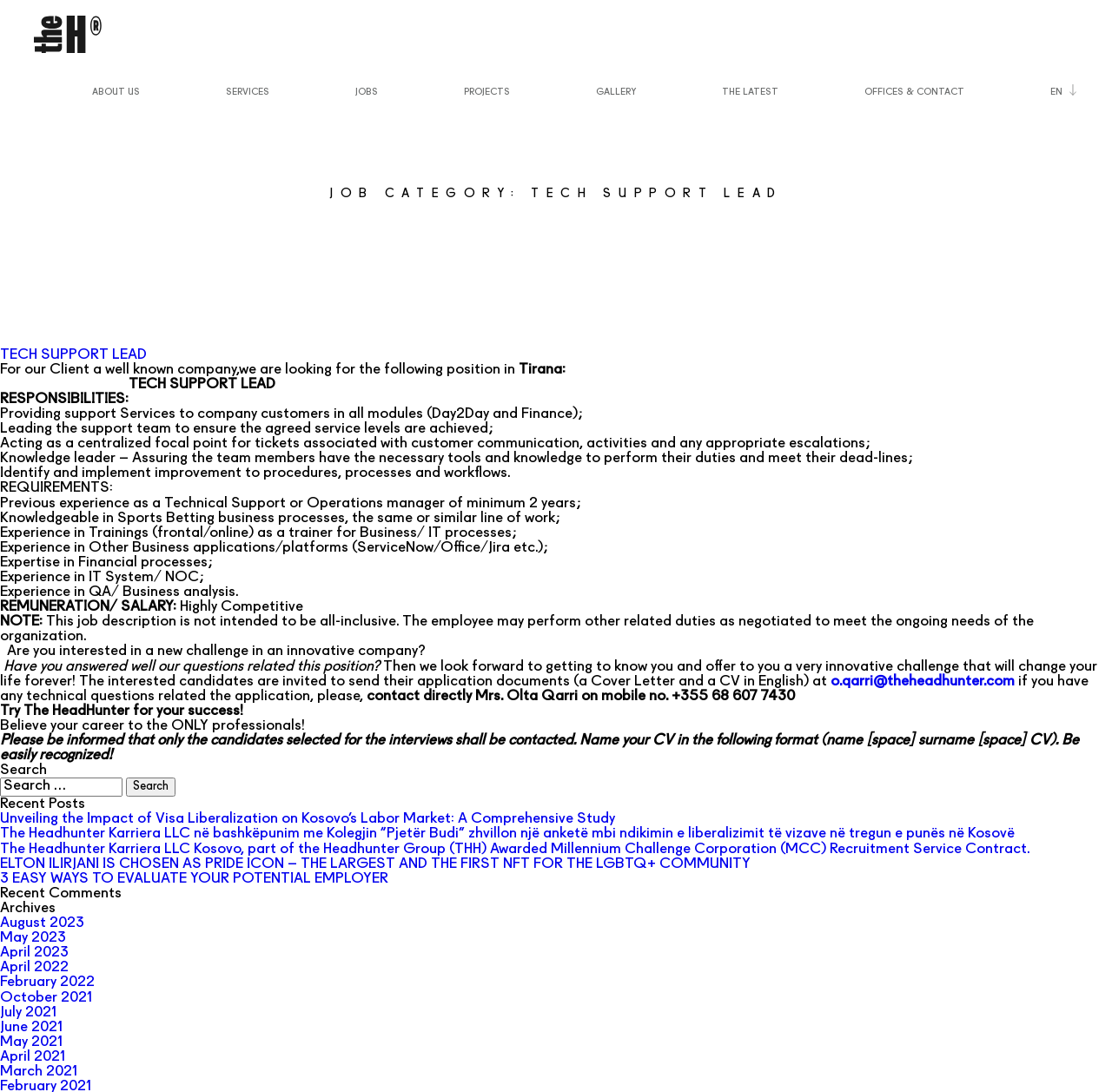Find the primary header on the webpage and provide its text.

JOB CATEGORY: TECH SUPPORT LEAD